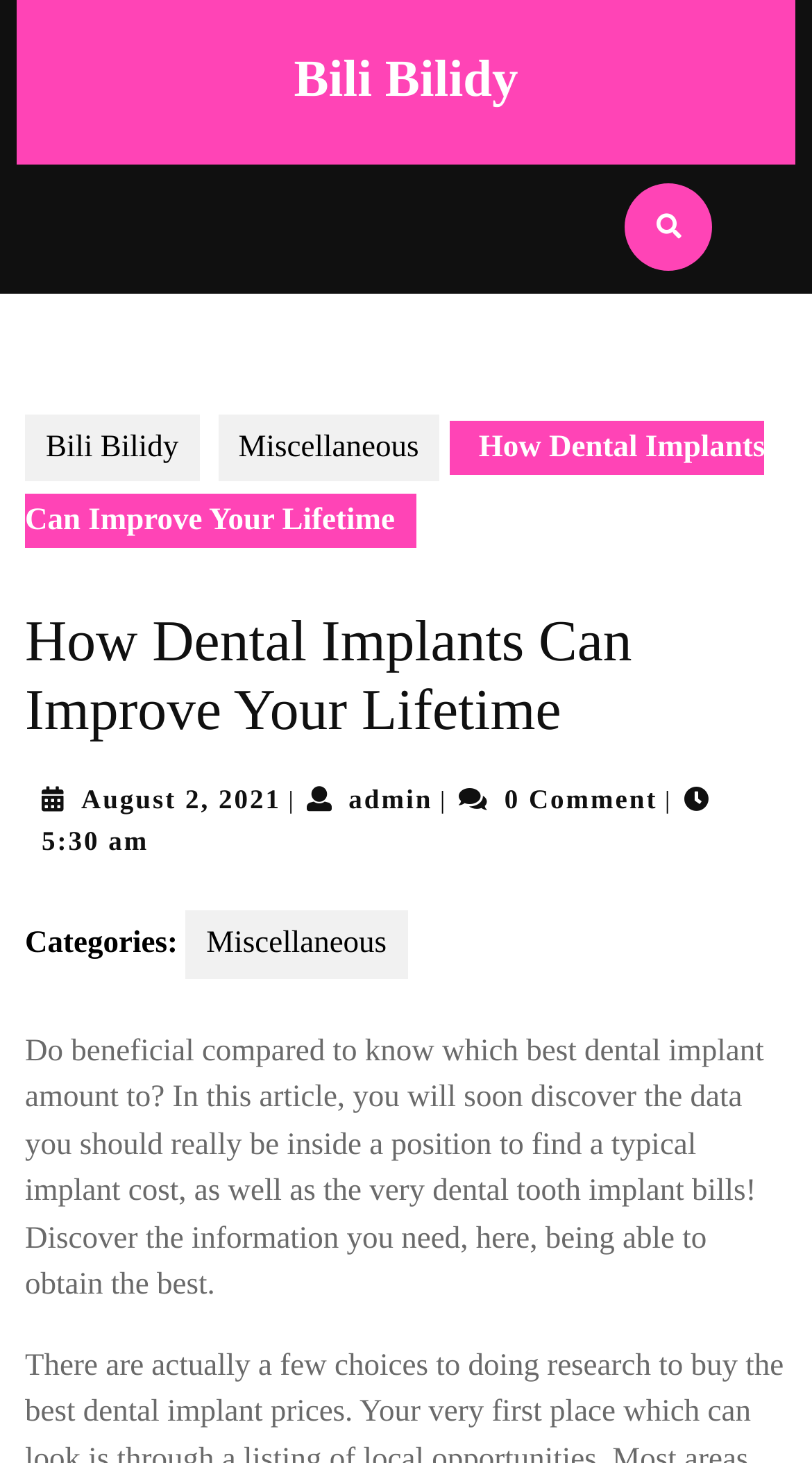Based on the element description: "Bili Bilidy", identify the bounding box coordinates for this UI element. The coordinates must be four float numbers between 0 and 1, listed as [left, top, right, bottom].

[0.031, 0.283, 0.246, 0.329]